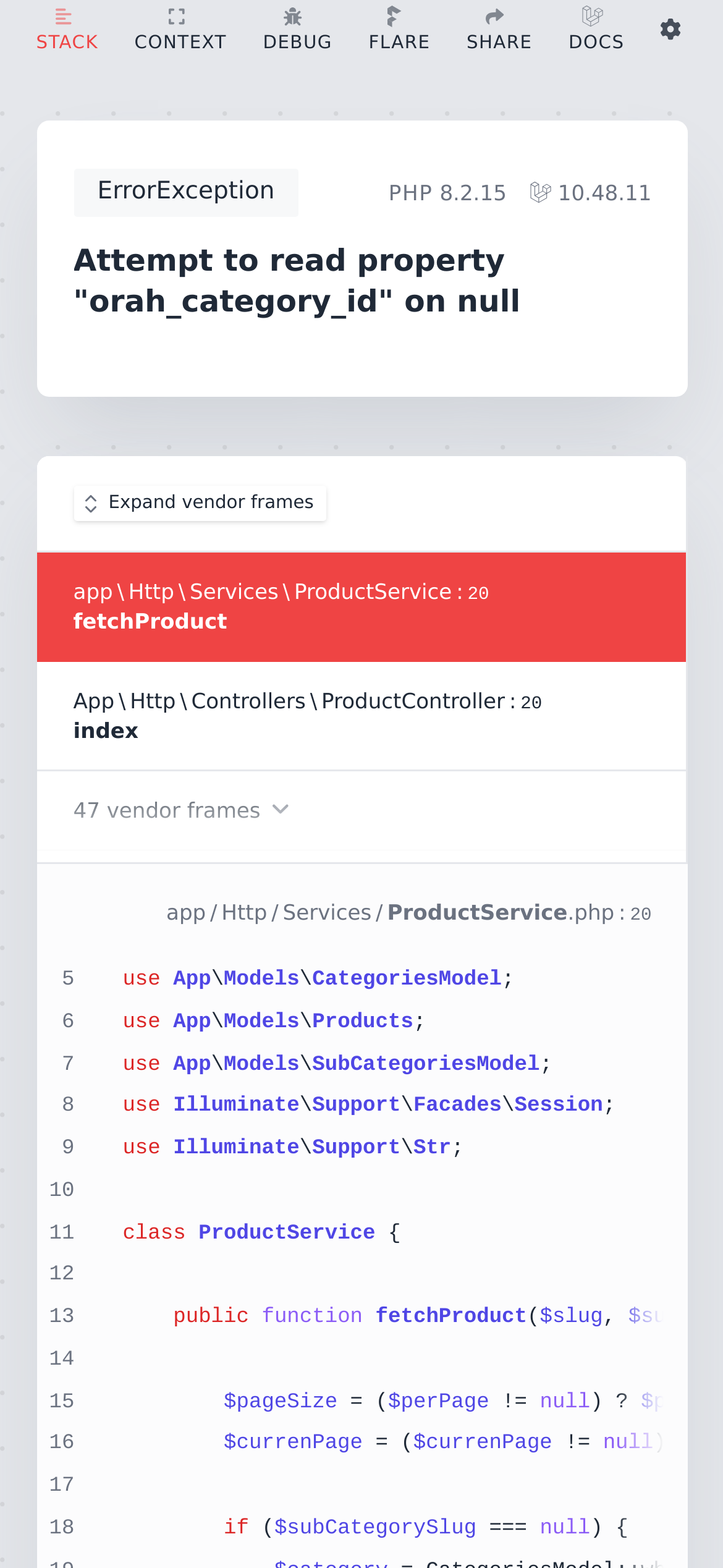Could you find the bounding box coordinates of the clickable area to complete this instruction: "Select the EDITOR combobox"?

[0.474, 0.161, 0.91, 0.202]